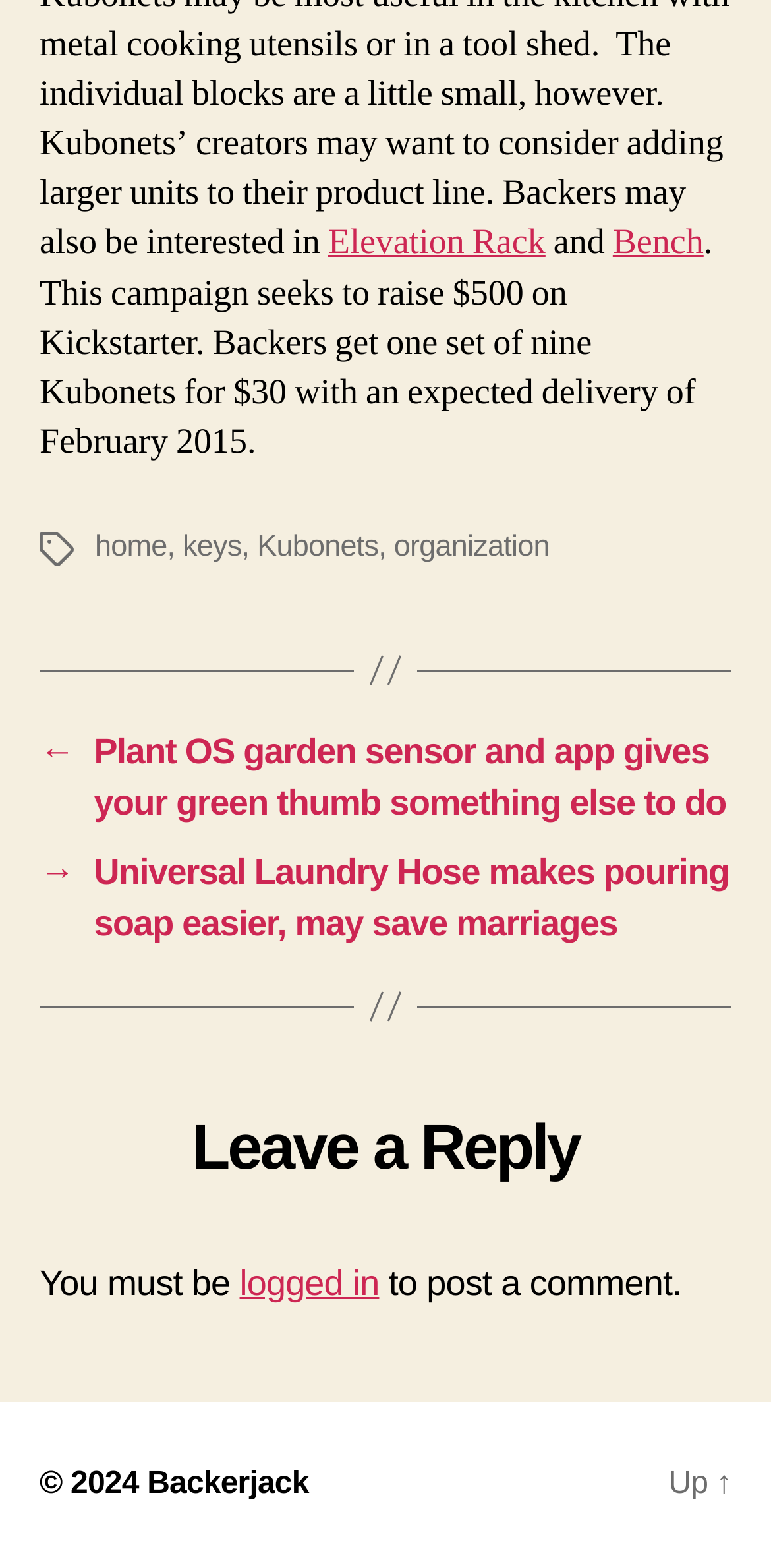Please provide the bounding box coordinates in the format (top-left x, top-left y, bottom-right x, bottom-right y). Remember, all values are floating point numbers between 0 and 1. What is the bounding box coordinate of the region described as: organization

[0.511, 0.338, 0.713, 0.36]